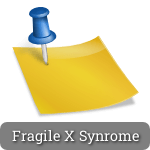Elaborate on the details you observe in the image.

This image features a stylized representation of a yellow sticky note, adorned with a blue pushpin at the top. Below the note, the words "Fragile X Syndrome" are prominently displayed. This graphic likely serves as a navigational link or visual reference to information about Fragile X Syndrome, a genetic condition that can cause developmental issues and intellectual disabilities. The design emphasizes accessibility and draws attention to the topic, making it easy for viewers to identify related content on the subject.